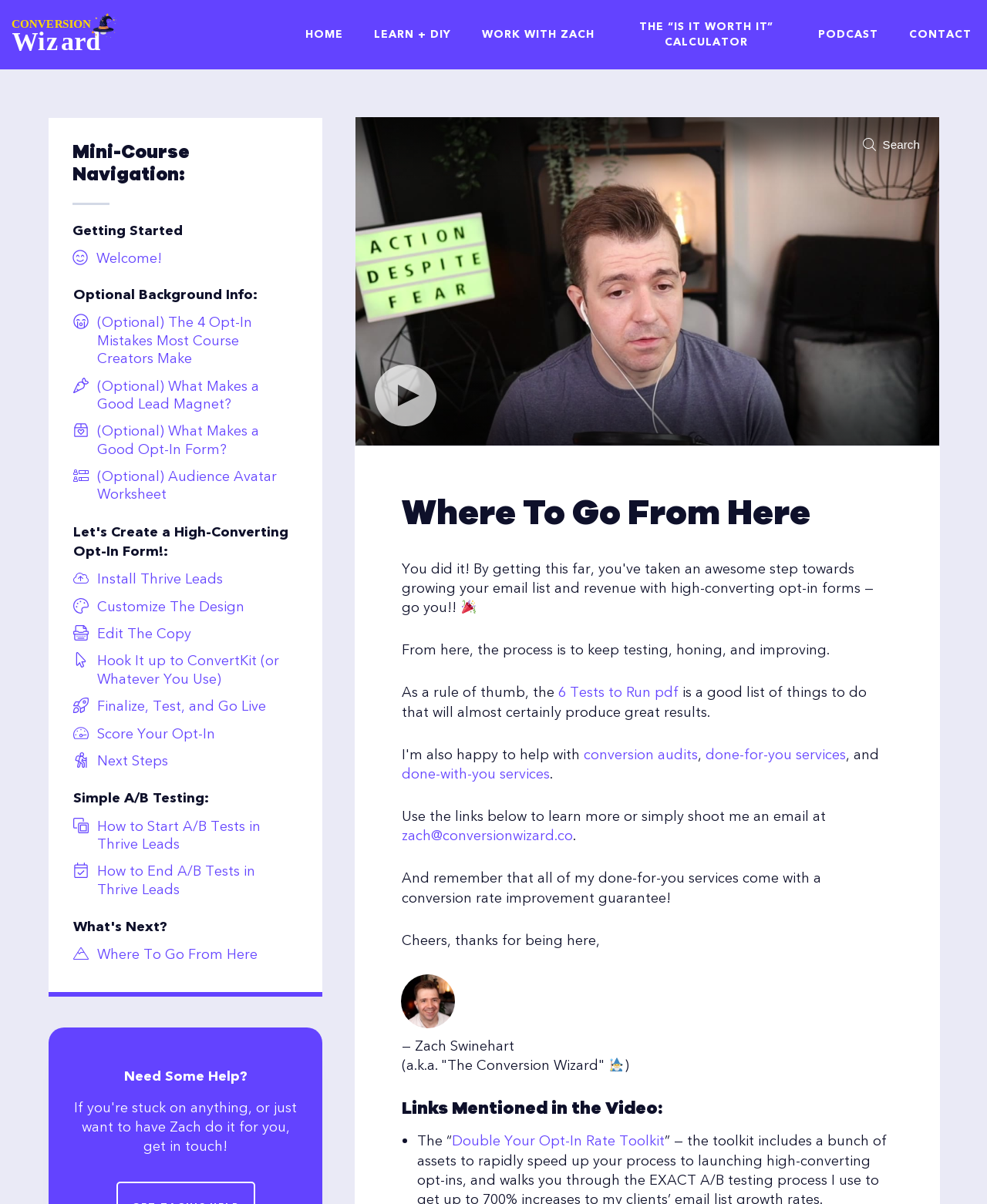Please locate the bounding box coordinates of the region I need to click to follow this instruction: "Click the 'Dallas TX escort sites' link".

None